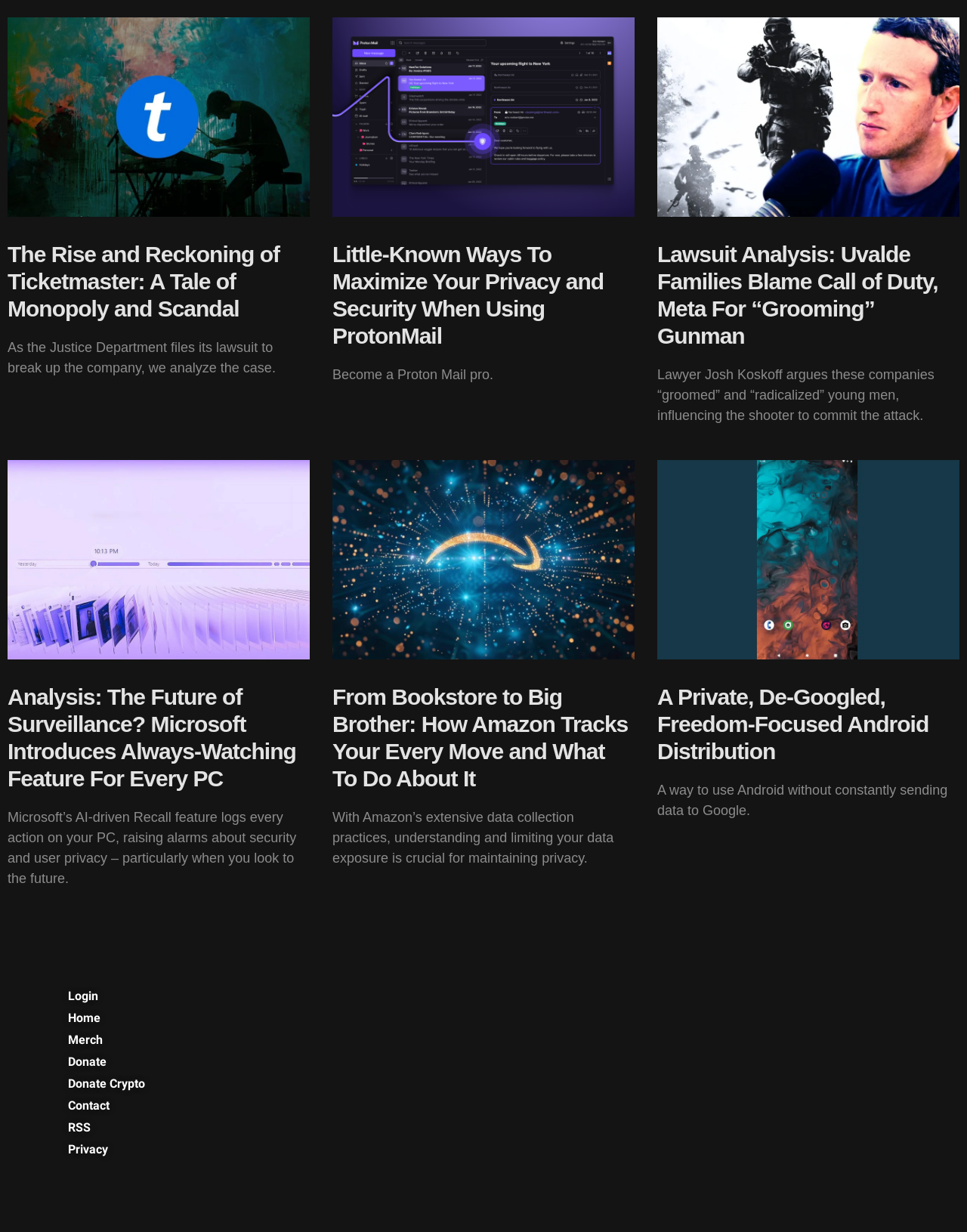Identify the bounding box coordinates for the element you need to click to achieve the following task: "Visit the Merch page". The coordinates must be four float values ranging from 0 to 1, formatted as [left, top, right, bottom].

[0.07, 0.837, 0.346, 0.852]